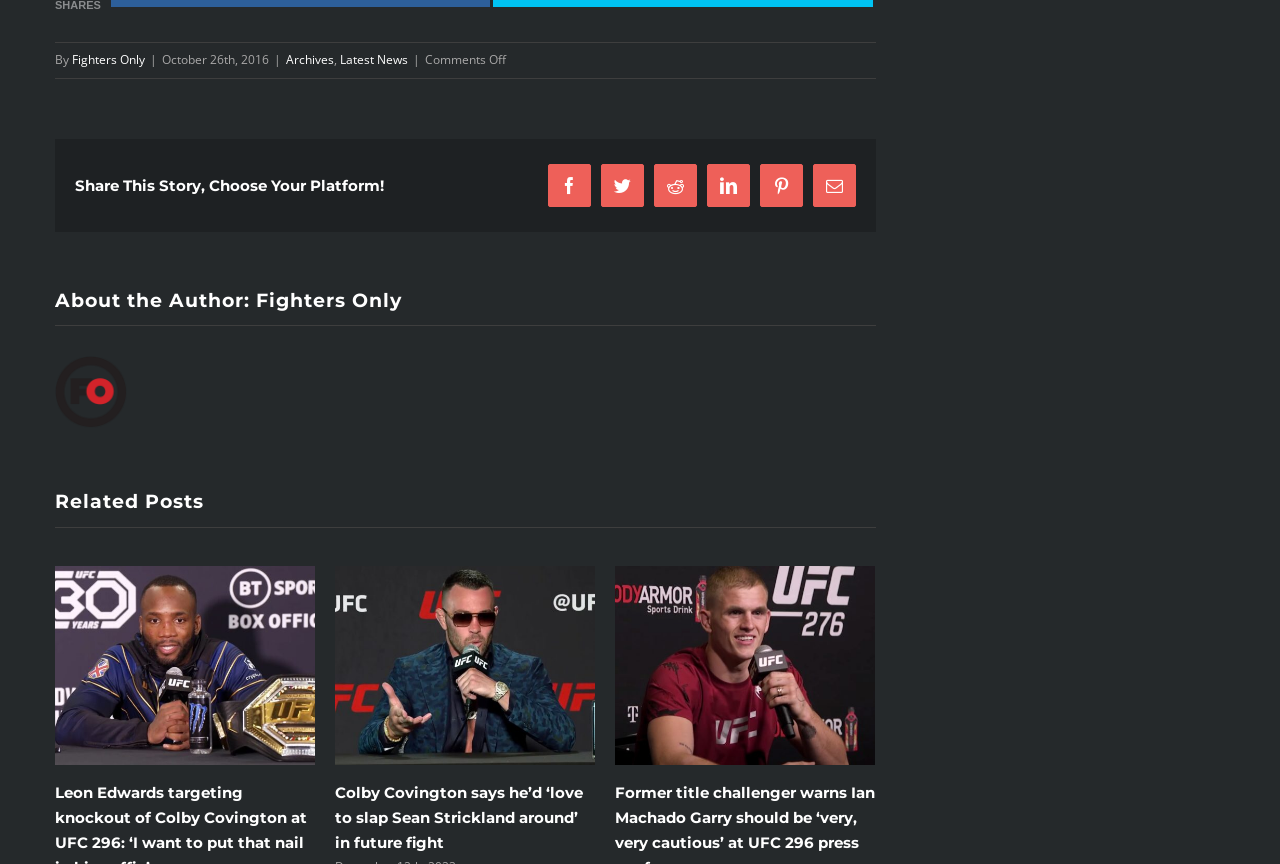Please locate the clickable area by providing the bounding box coordinates to follow this instruction: "Share this story on Facebook".

[0.428, 0.19, 0.462, 0.239]